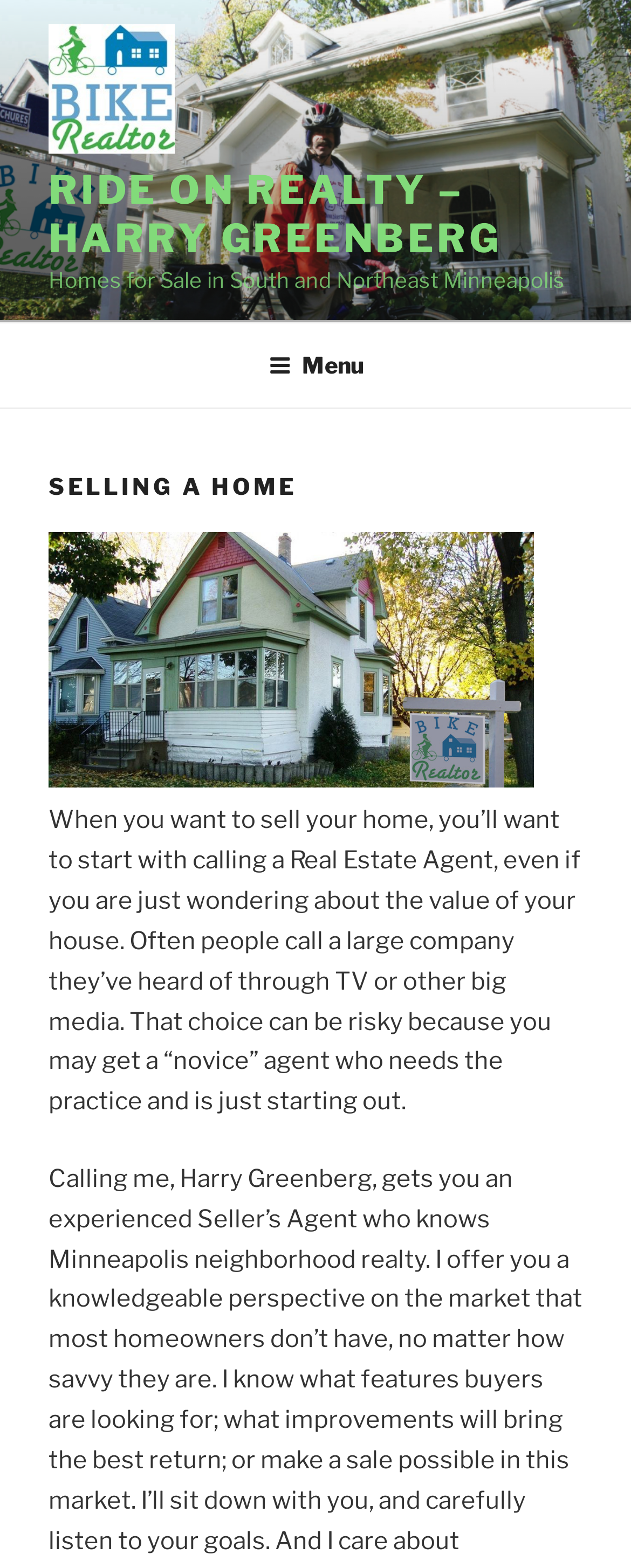What area does the realty company serve?
Please answer the question with a detailed response using the information from the screenshot.

I found the area served by the realty company by looking at the static text 'Homes for Sale in South and Northeast Minneapolis' located below the company name.